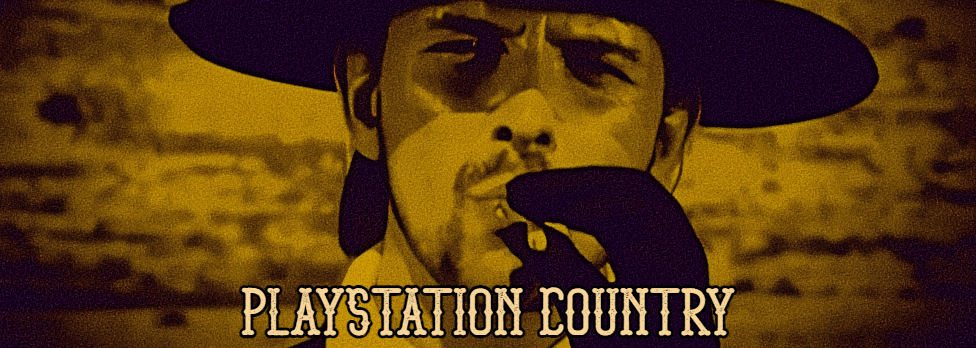What is the man's hand doing?
Look at the image and provide a short answer using one word or a phrase.

Raised to his chin